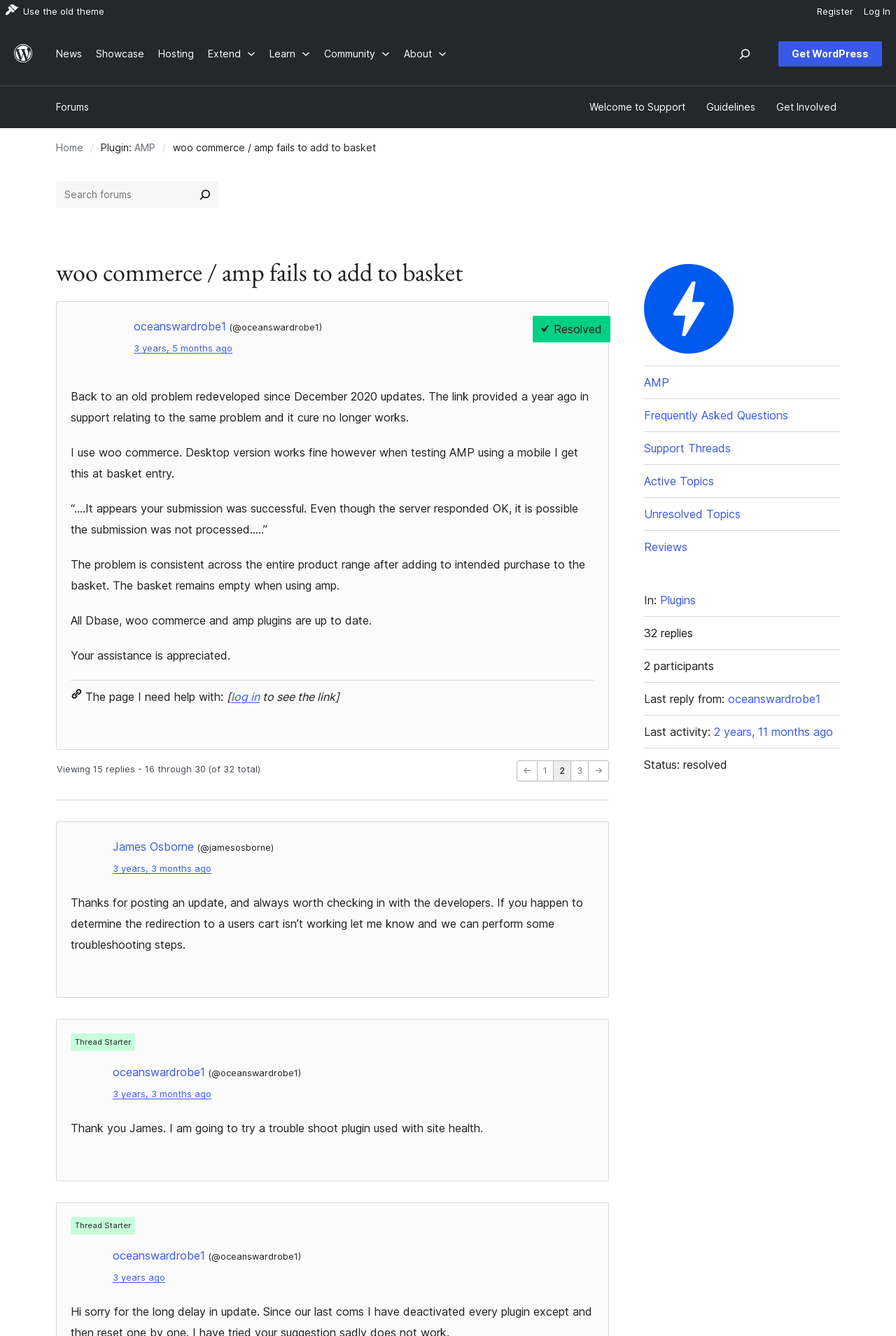Determine the bounding box coordinates of the clickable area required to perform the following instruction: "Search for:". The coordinates should be represented as four float numbers between 0 and 1: [left, top, right, bottom].

[0.062, 0.136, 0.244, 0.156]